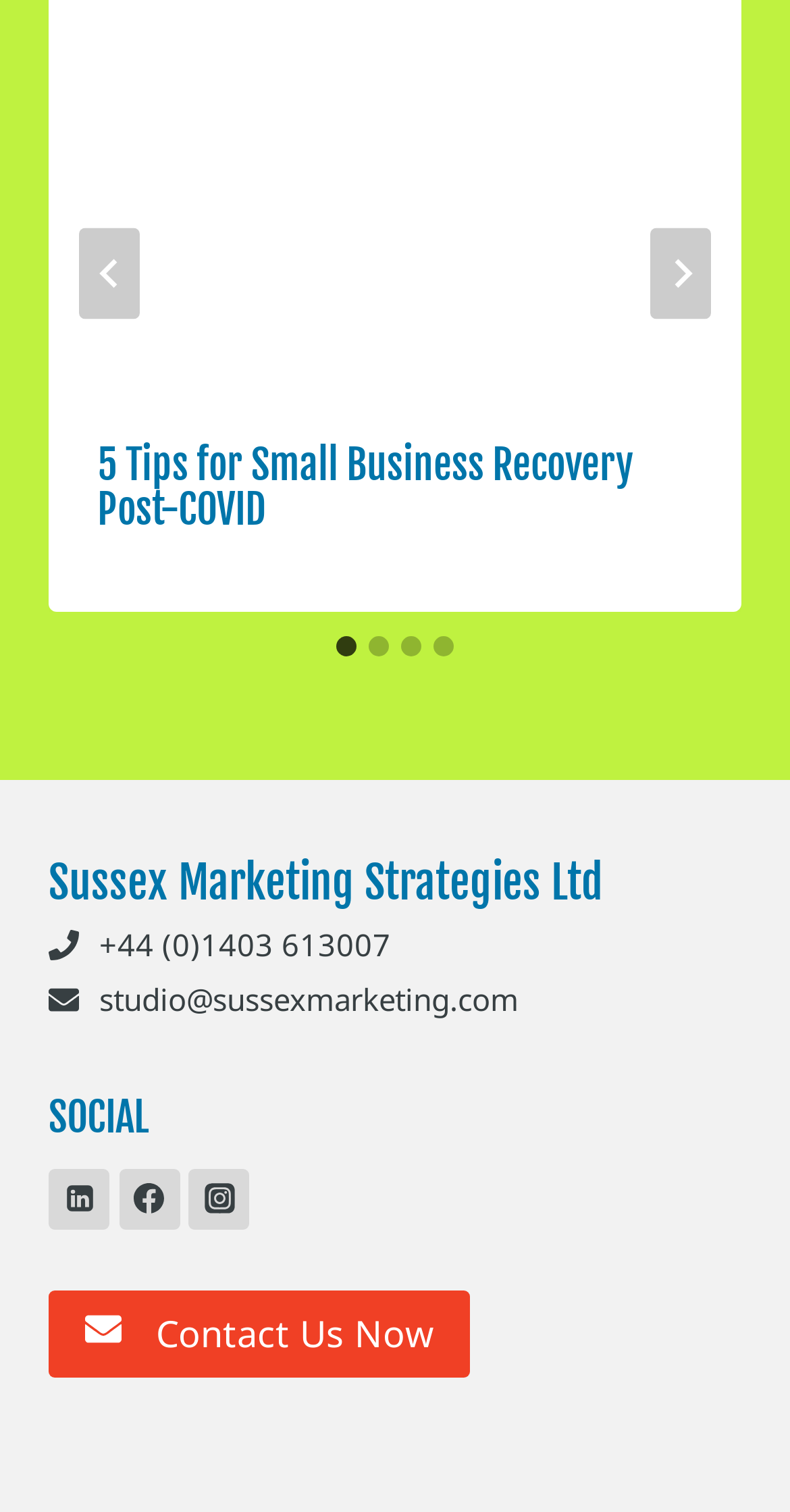Using the elements shown in the image, answer the question comprehensively: How many slides are available?

I counted the number of tabs in the tablist with the label 'Select a slide to show', which are 'Go to slide 1', 'Go to slide 2', 'Go to slide 3', and 'Go to slide 4'. Therefore, there are 4 slides available.